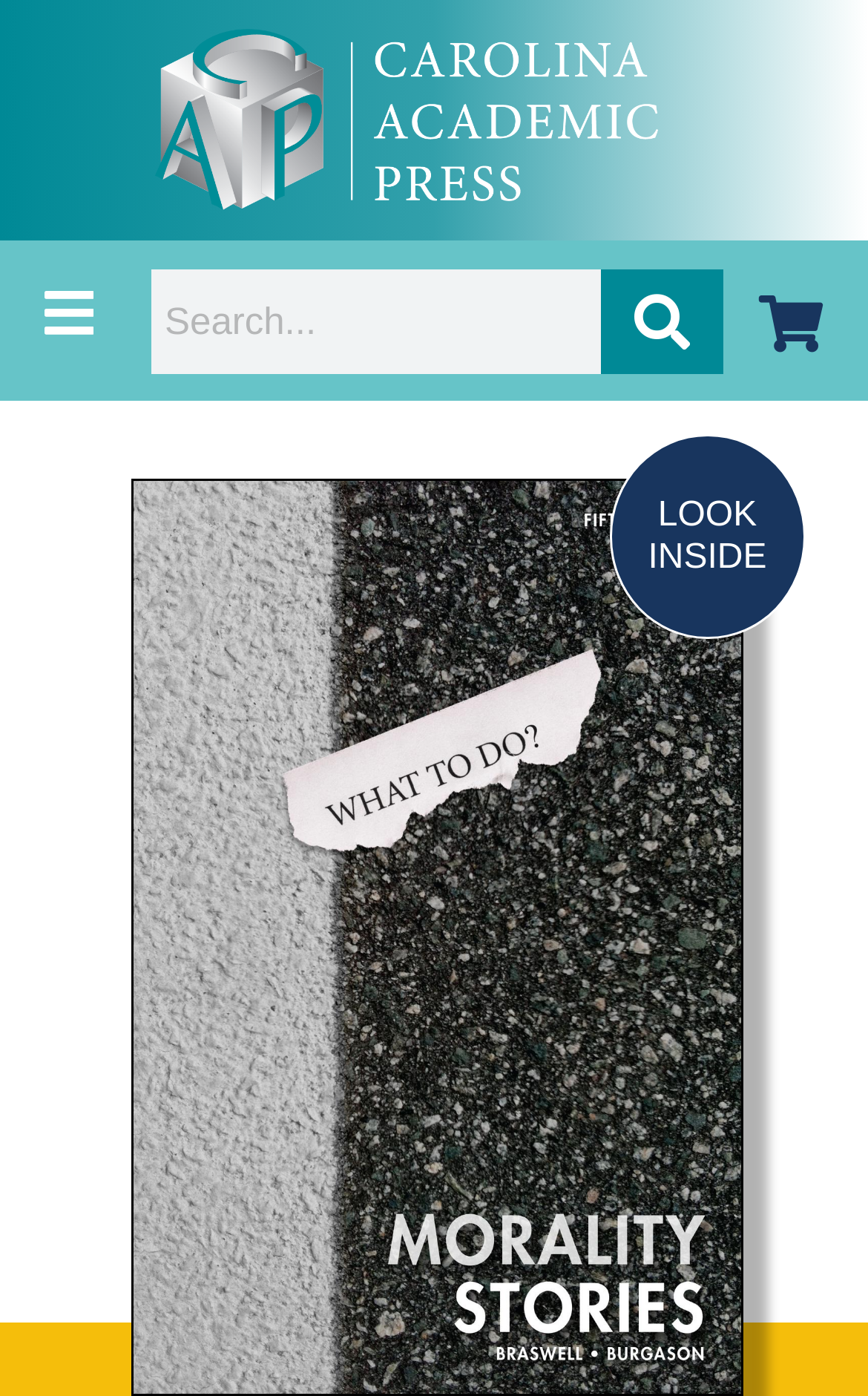How many navigation links are there at the top?
Answer the question with a single word or phrase, referring to the image.

3